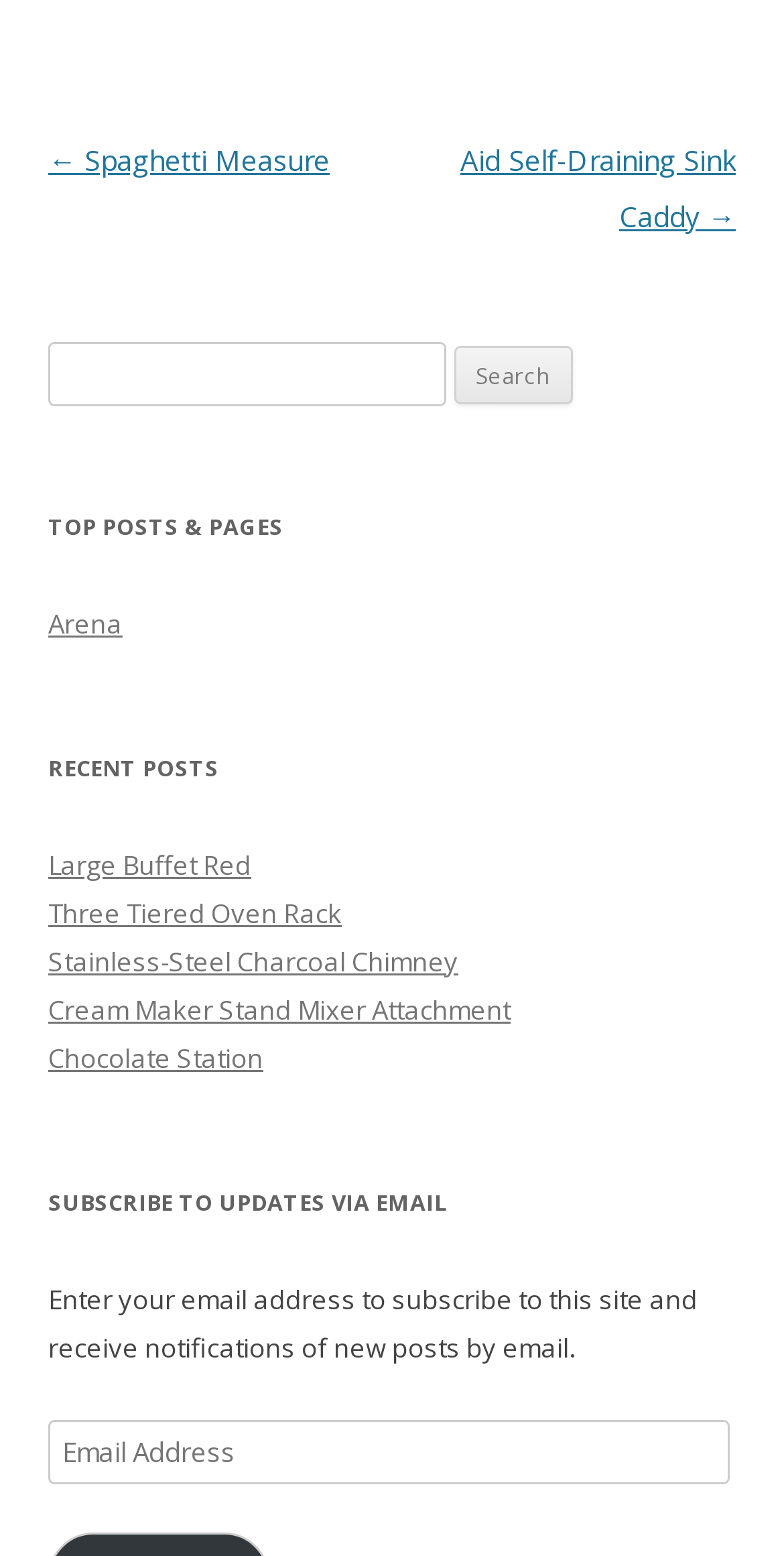What is the purpose of the search bar?
Answer with a single word or phrase, using the screenshot for reference.

To search the website